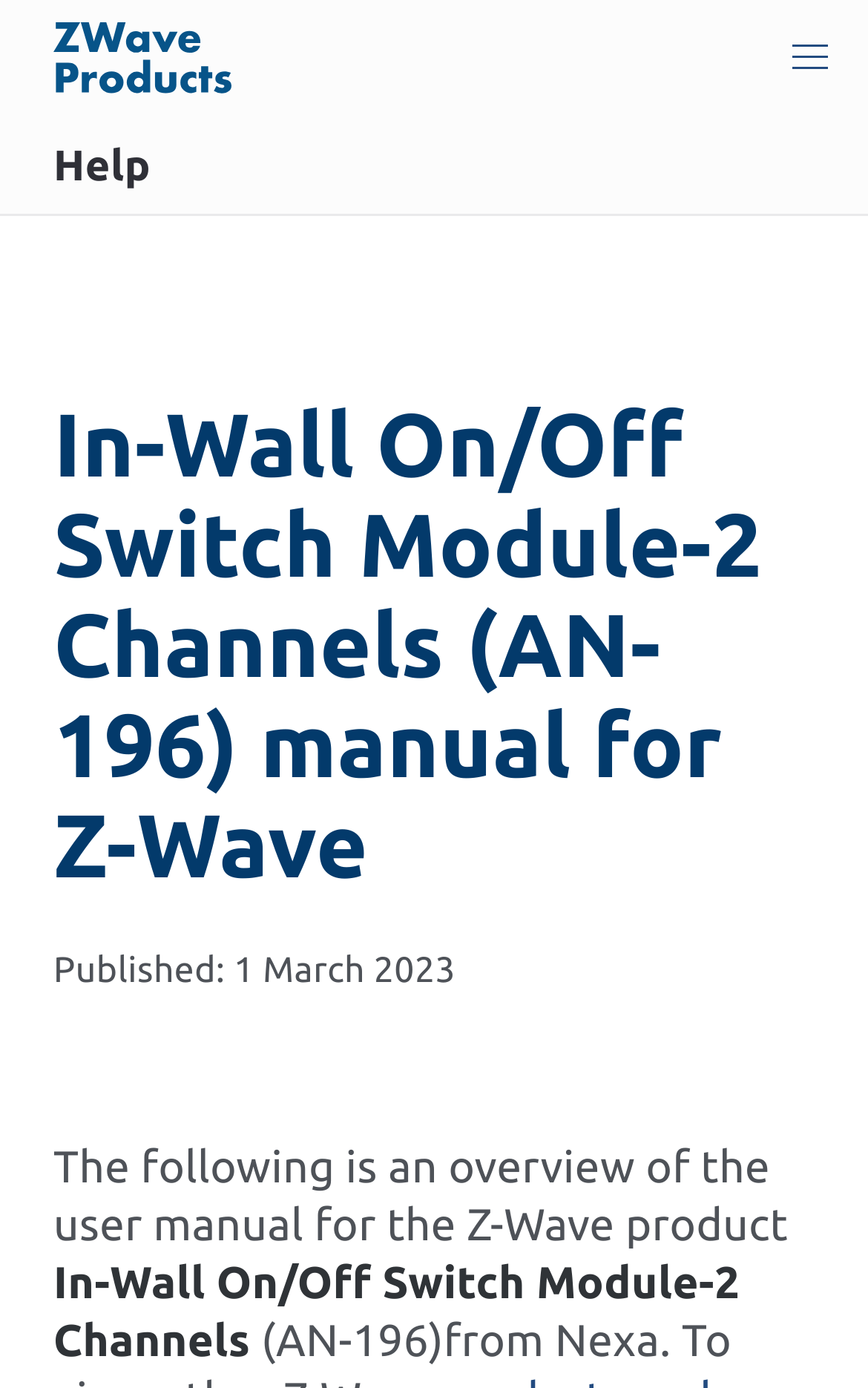Reply to the question with a single word or phrase:
What is the navigation element on the top?

main navigation